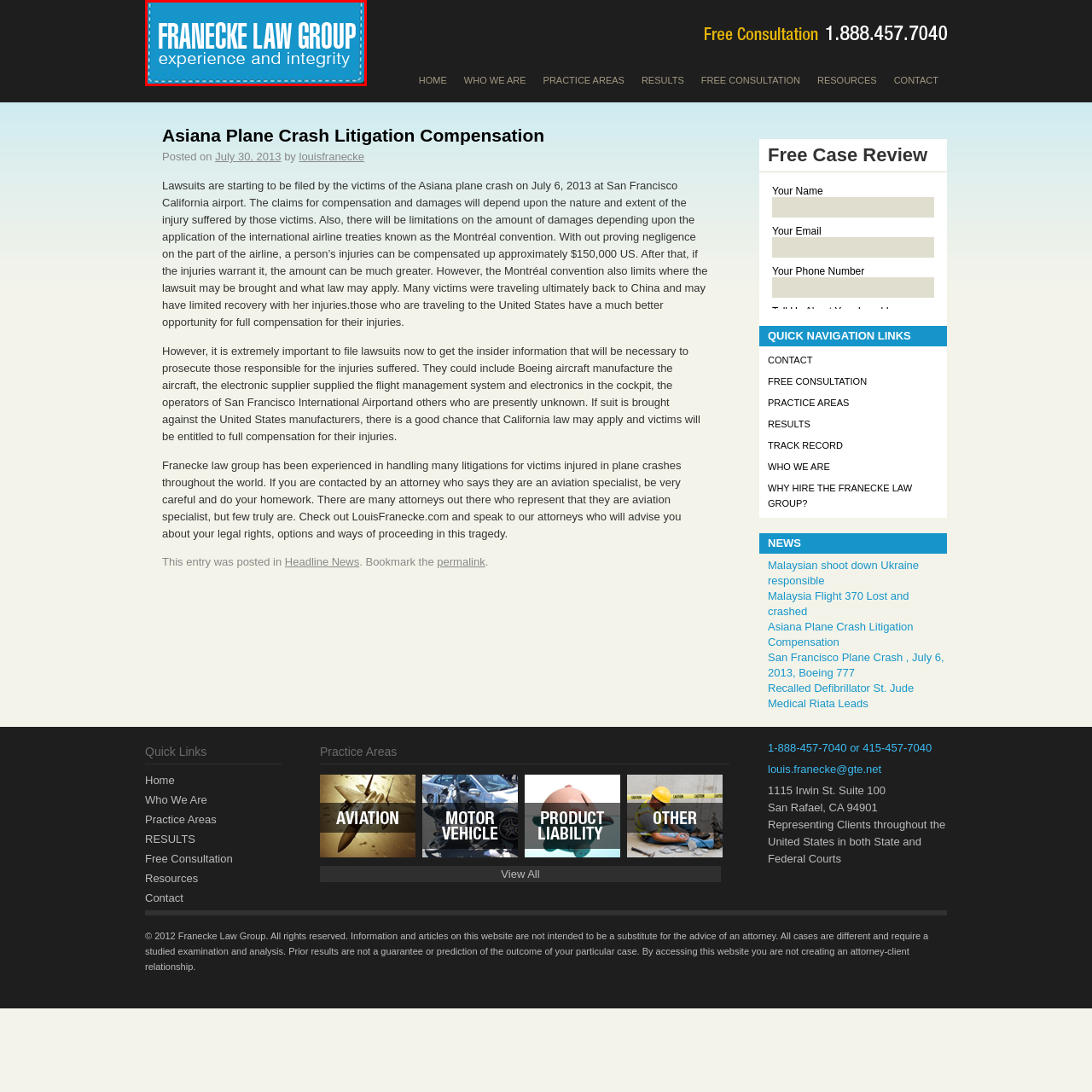Examine the image inside the red outline, What type of litigation does the firm specialize in?
 Answer with a single word or phrase.

aviation accident